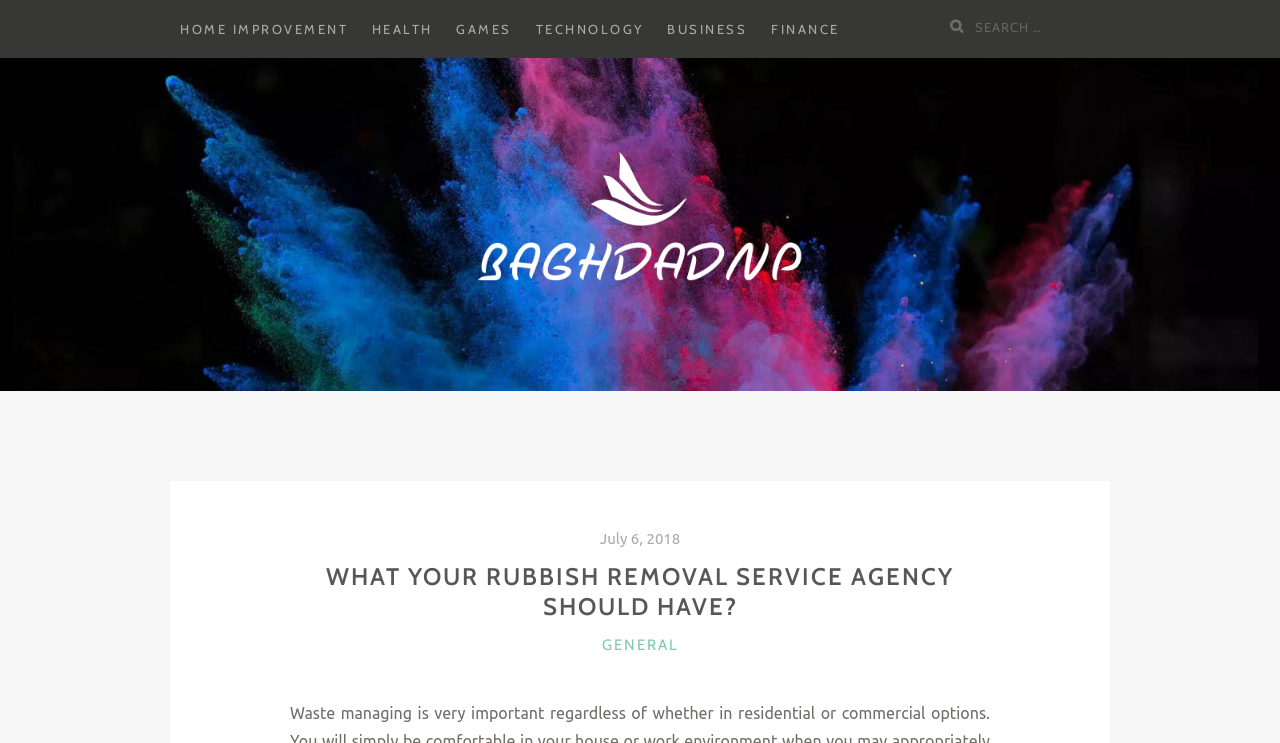Provide the bounding box coordinates of the HTML element described as: "parent_node: Search for: value="Search"". The bounding box coordinates should be four float numbers between 0 and 1, i.e., [left, top, right, bottom].

[0.742, 0.016, 0.758, 0.055]